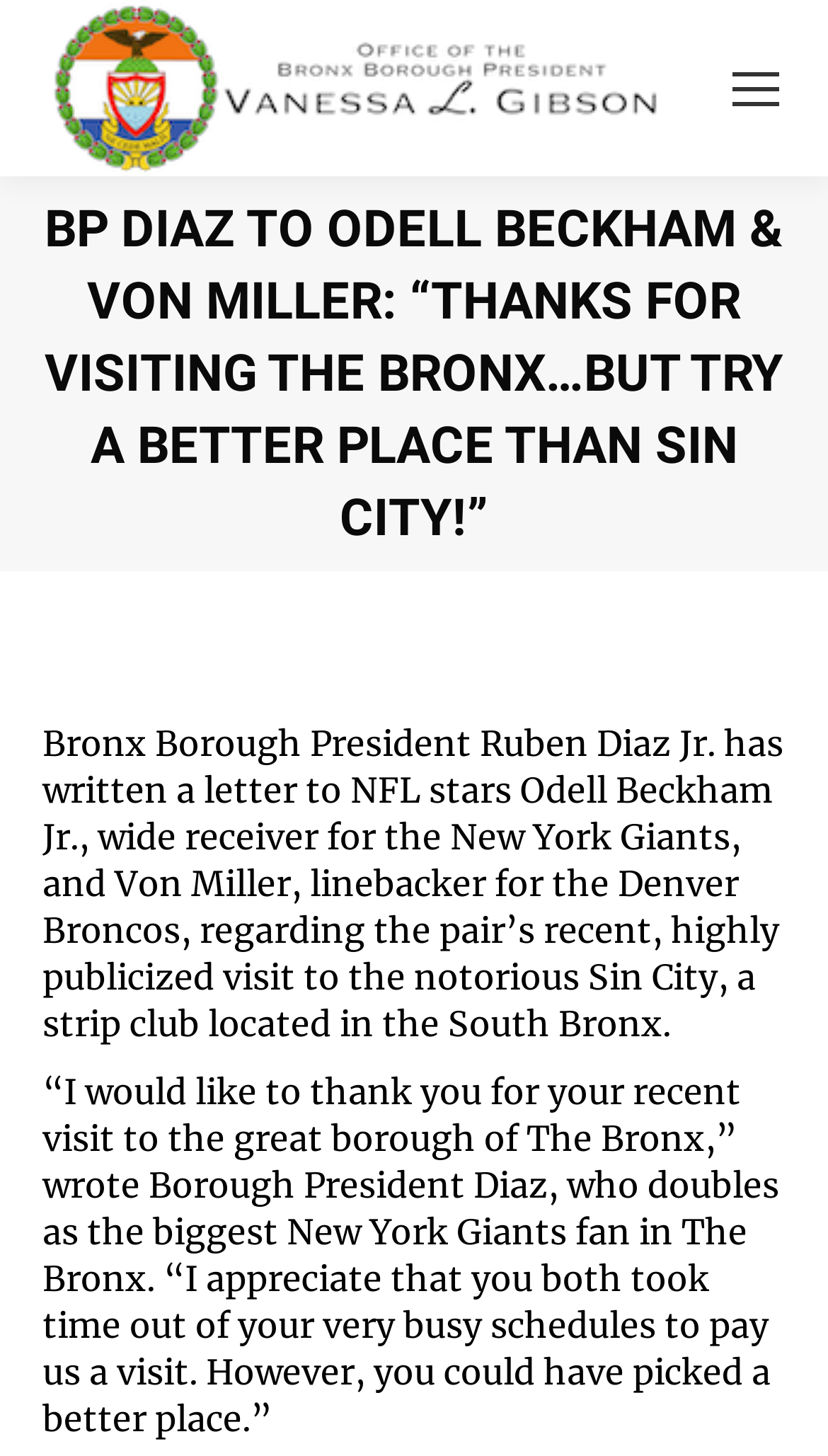Who wrote a letter to NFL stars?
Look at the image and respond with a one-word or short phrase answer.

Ruben Diaz Jr.